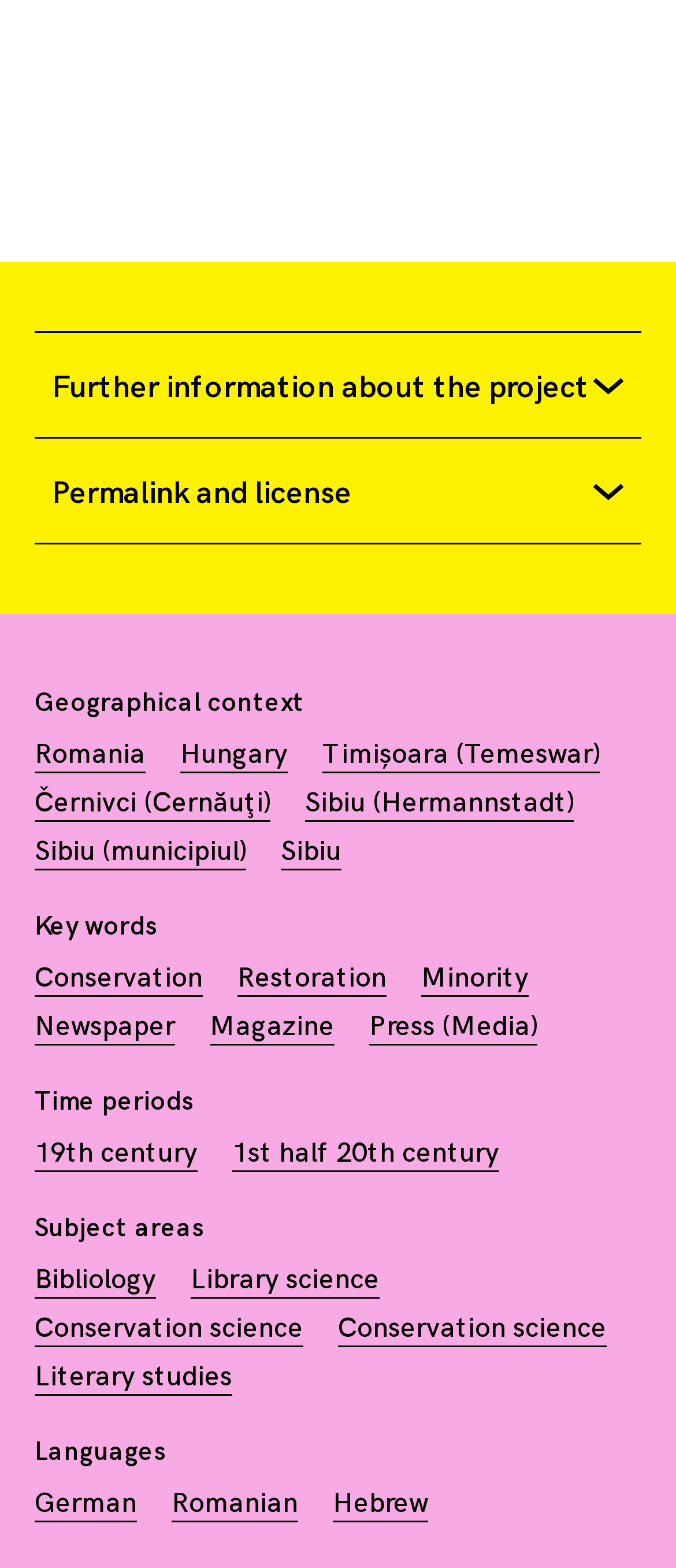Identify the bounding box coordinates of the HTML element based on this description: "Permalink and license".

[0.051, 0.279, 0.949, 0.346]